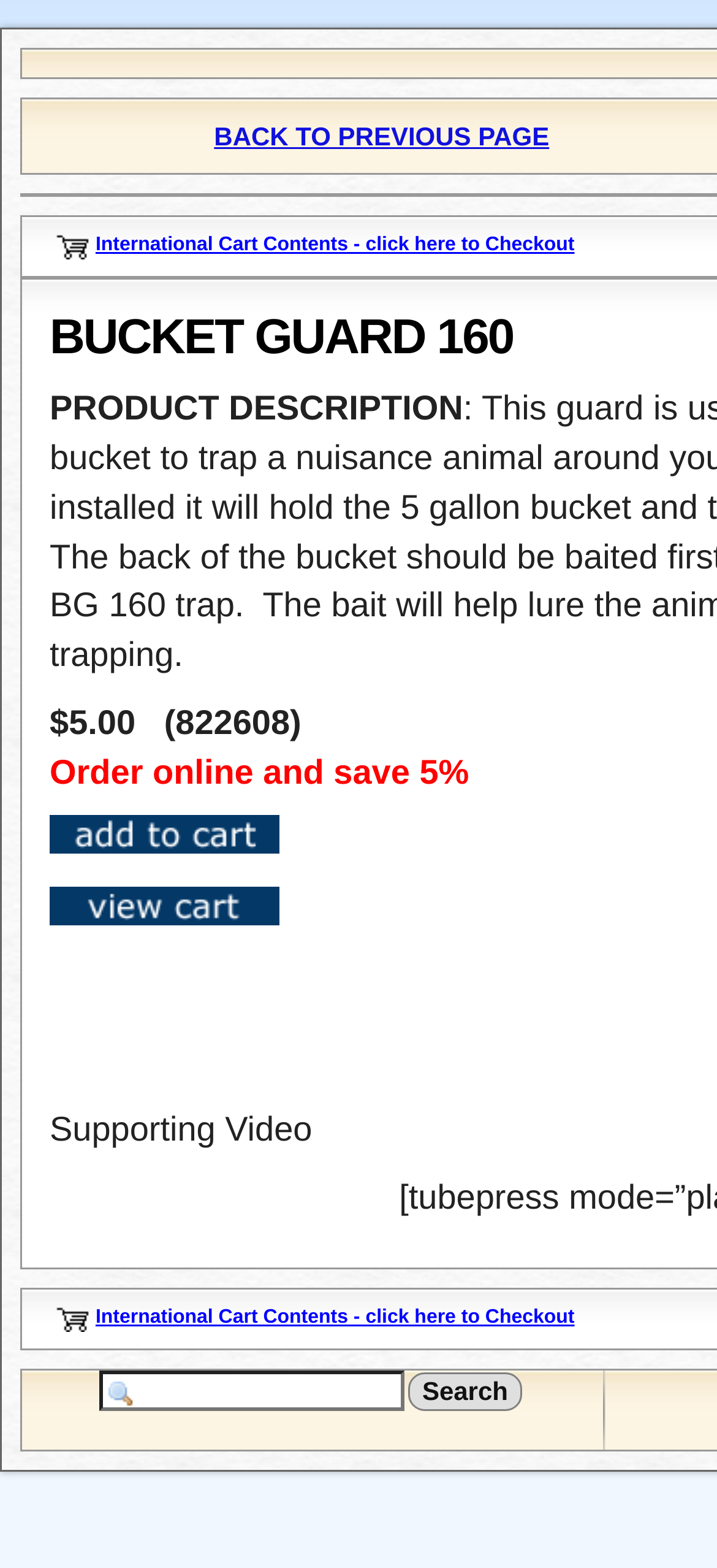Create a full and detailed caption for the entire webpage.

The webpage is about a product called "BUCKET GUARD 160". At the top, there is a link to "BACK TO PREVIOUS PAGE" positioned slightly to the right of the center. Below it, there is a table with a row containing a cell with a link to "International Cart Contents - click here to Checkout" accompanied by a small image. This link is repeated again in the same row.

Further down, there are three lines of text: "PRODUCT DESCRIPTION", "$5.00 (822608)", and "Order online and save 5%". These texts are positioned on the left side of the page. Below these texts, there are two links, one above the other, on the left side of the page. 

Next, there is a text "Supporting Video" positioned on the left side of the page, slightly above the middle. Below it, there is another table with a row containing a cell with the same link to "International Cart Contents - click here to Checkout" accompanied by a small image, similar to the one above.

At the bottom of the page, there is a textbox and a "Search" button positioned side by side, with the textbox on the left and the button on the right.